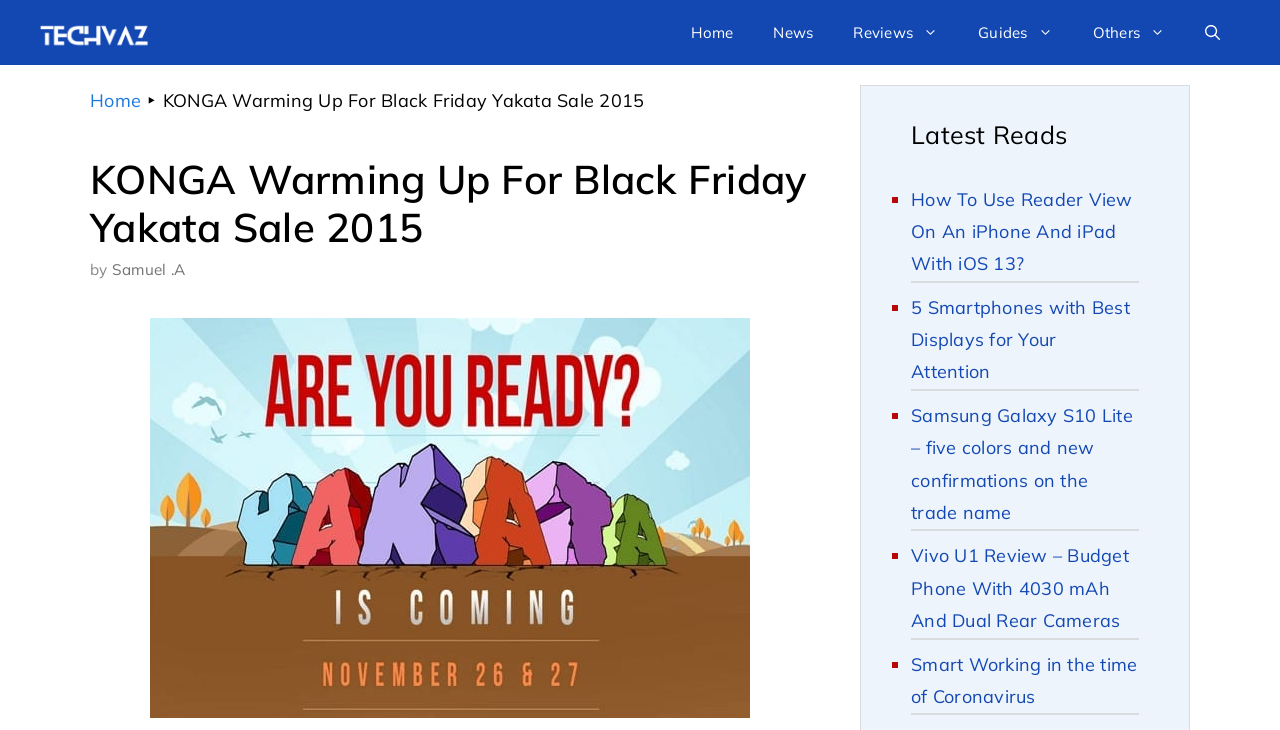Answer the question with a brief word or phrase:
How many list markers are in the 'Latest Reads' section?

5